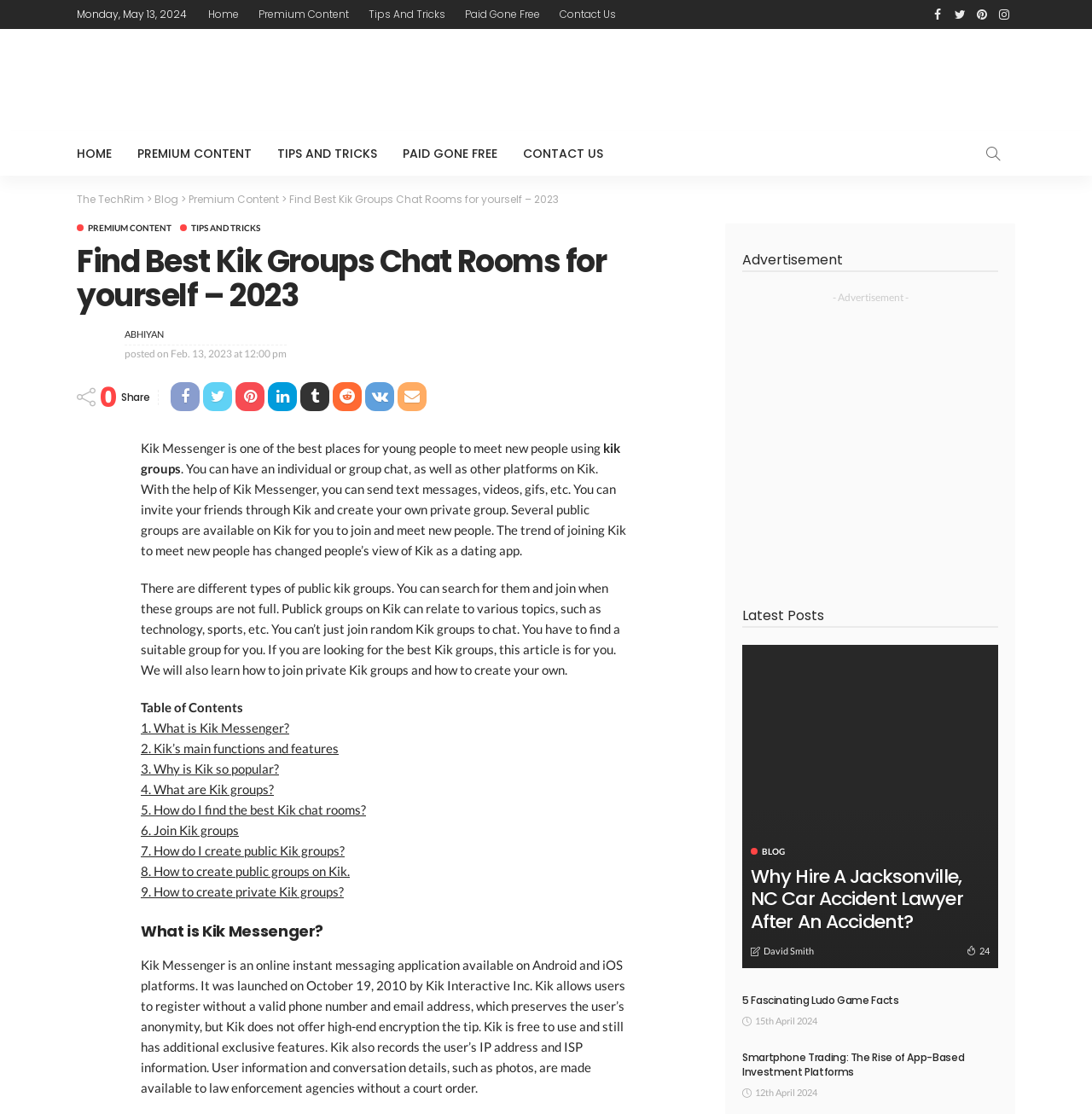Deliver a detailed narrative of the webpage's visual and textual elements.

This webpage is about finding the best Kik groups chat rooms. At the top, there is a navigation menu with links to "Home", "Premium Content", "Tips And Tricks", "Paid Gone Free", and "Contact Us". Below the navigation menu, there is a logo of "TechRim" and a search bar. 

On the left side, there is a sidebar with links to "HOME", "PREMIUM CONTENT", "TIPS AND TRICKS", "PAID GONE FREE", and "CONTACT US" again. There is also a section with social media links to Facebook, Twitter, Pinterest, and Instagram.

The main content of the webpage is an article about Kik Messenger, a popular online instant messaging application. The article explains what Kik Messenger is, its main functions and features, and why it is so popular. It also discusses Kik groups, how to find the best Kik chat rooms, and how to create public and private Kik groups.

The article is divided into sections with headings, and there is a table of contents at the top that allows users to jump to specific sections. Throughout the article, there are links to other related articles and a section with latest posts from the blog.

On the right side, there is an advertisement section with a banner ad and a section with latest posts from the blog, including articles about car accident attorneys and Ludo game facts.